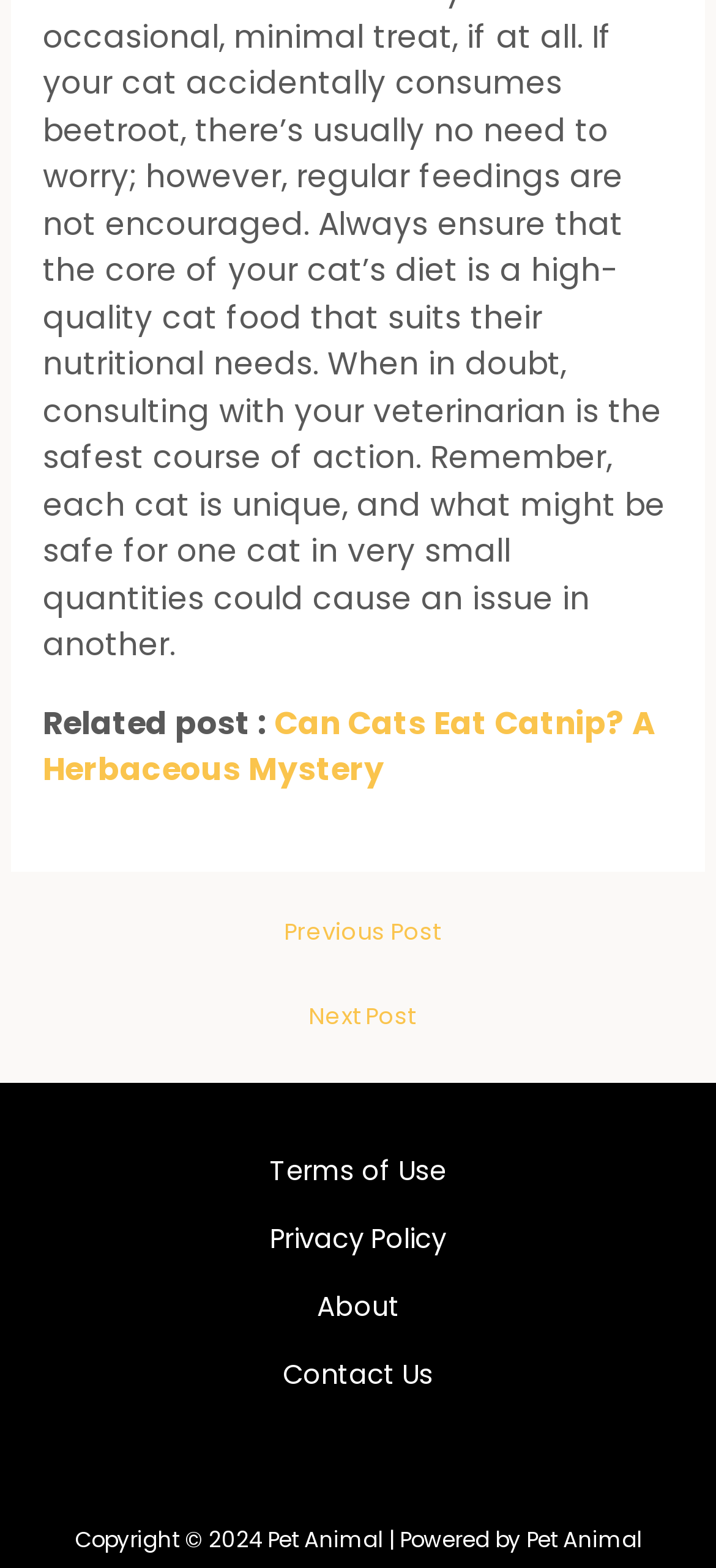How many links are there in the site navigation?
Please use the image to provide a one-word or short phrase answer.

4